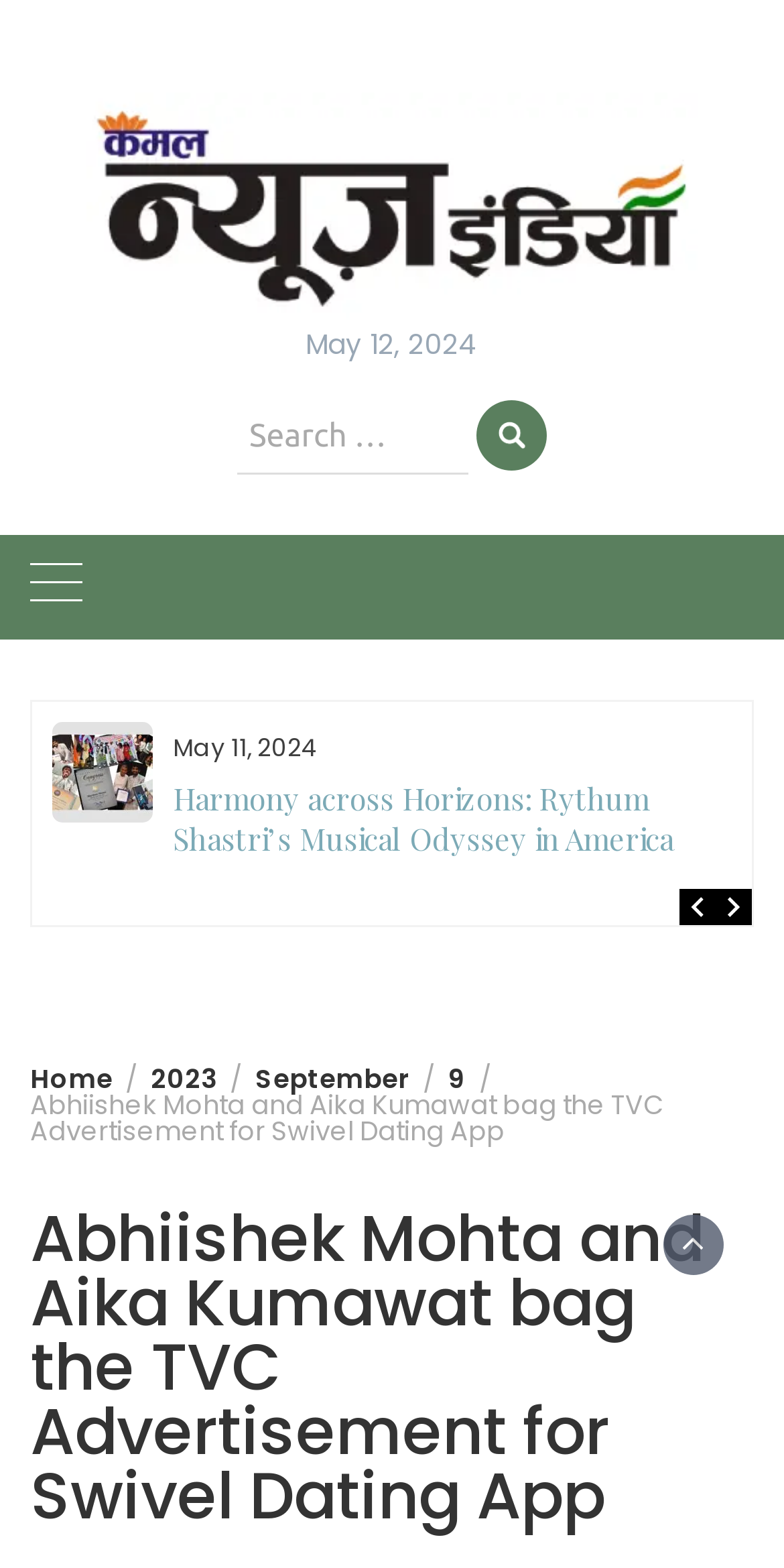Please specify the bounding box coordinates for the clickable region that will help you carry out the instruction: "Click on the menu".

[0.038, 0.341, 0.105, 0.408]